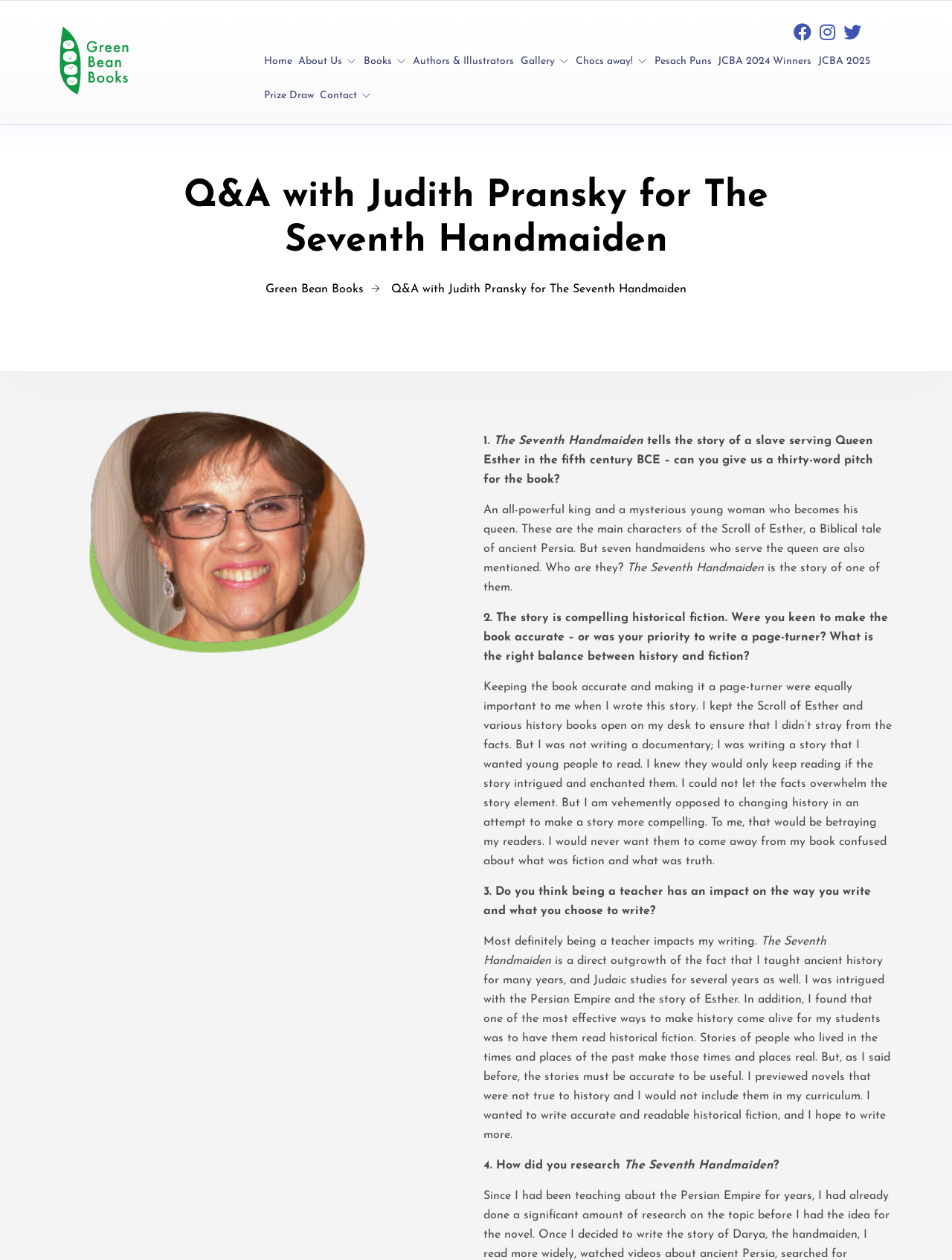Indicate the bounding box coordinates of the clickable region to achieve the following instruction: "Read the Q&A with Judith Pransky for The Seventh Handmaiden."

[0.188, 0.139, 0.812, 0.21]